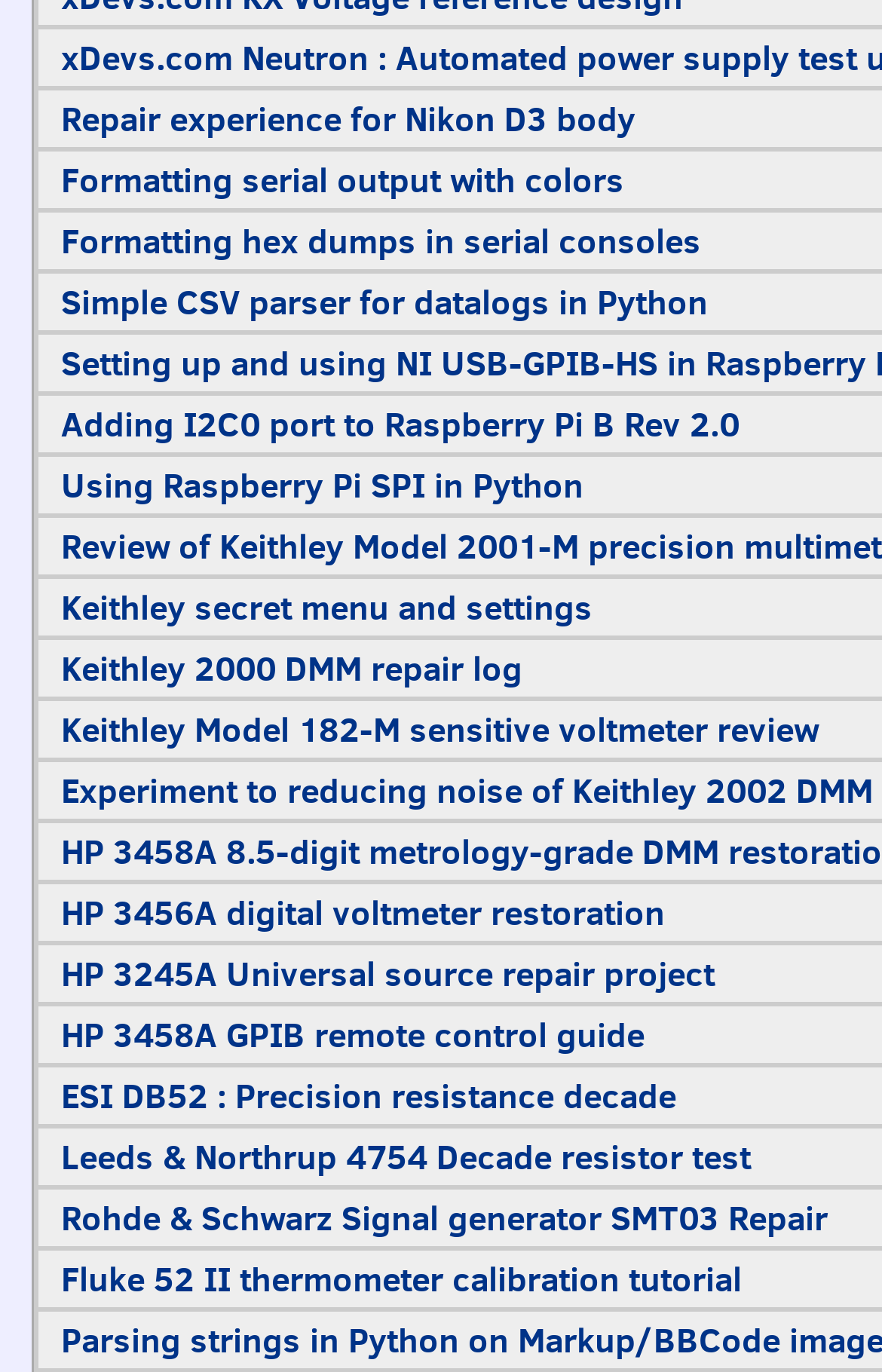What programming language is mentioned on the webpage?
Look at the screenshot and provide an in-depth answer.

The webpage mentions Python in the context of using Raspberry Pi SPI, suggesting that Python is a programming language used in some of the projects or guides listed on the webpage.